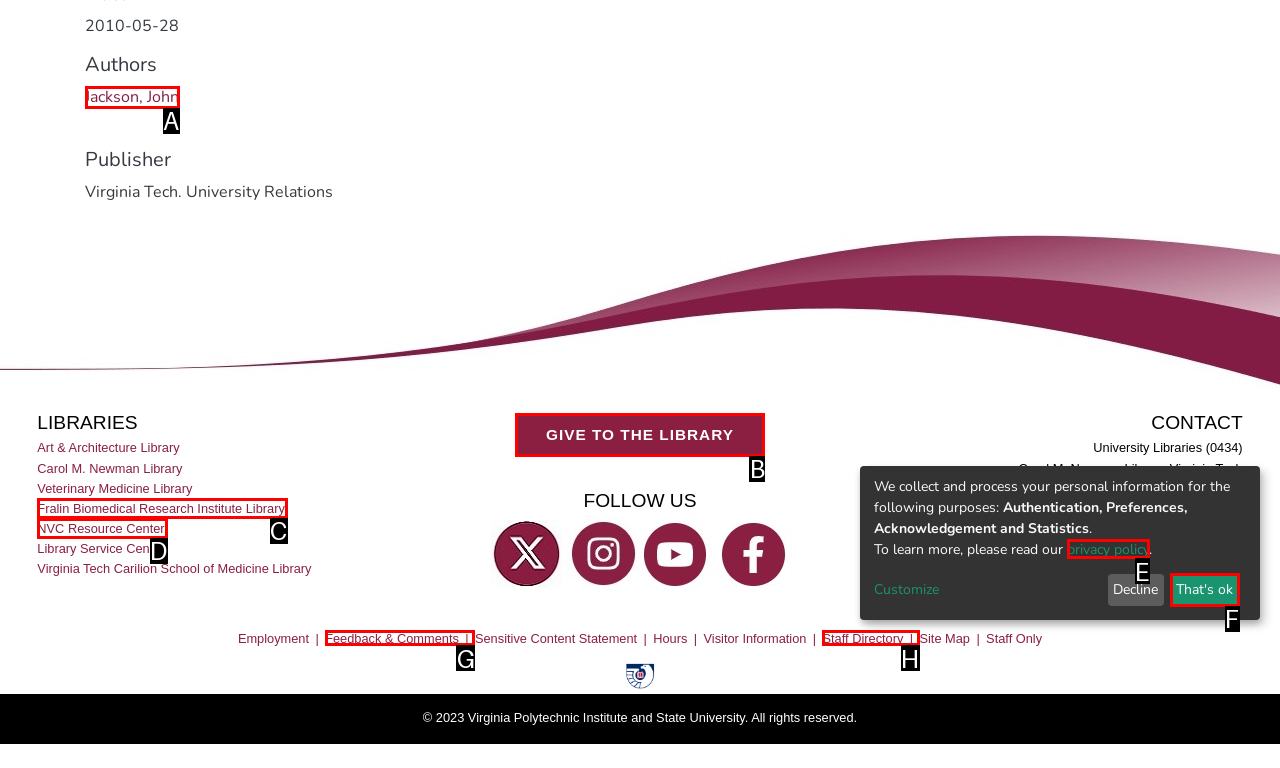Identify the HTML element that corresponds to the description: Fralin Biomedical Research Institute Library
Provide the letter of the matching option from the given choices directly.

C